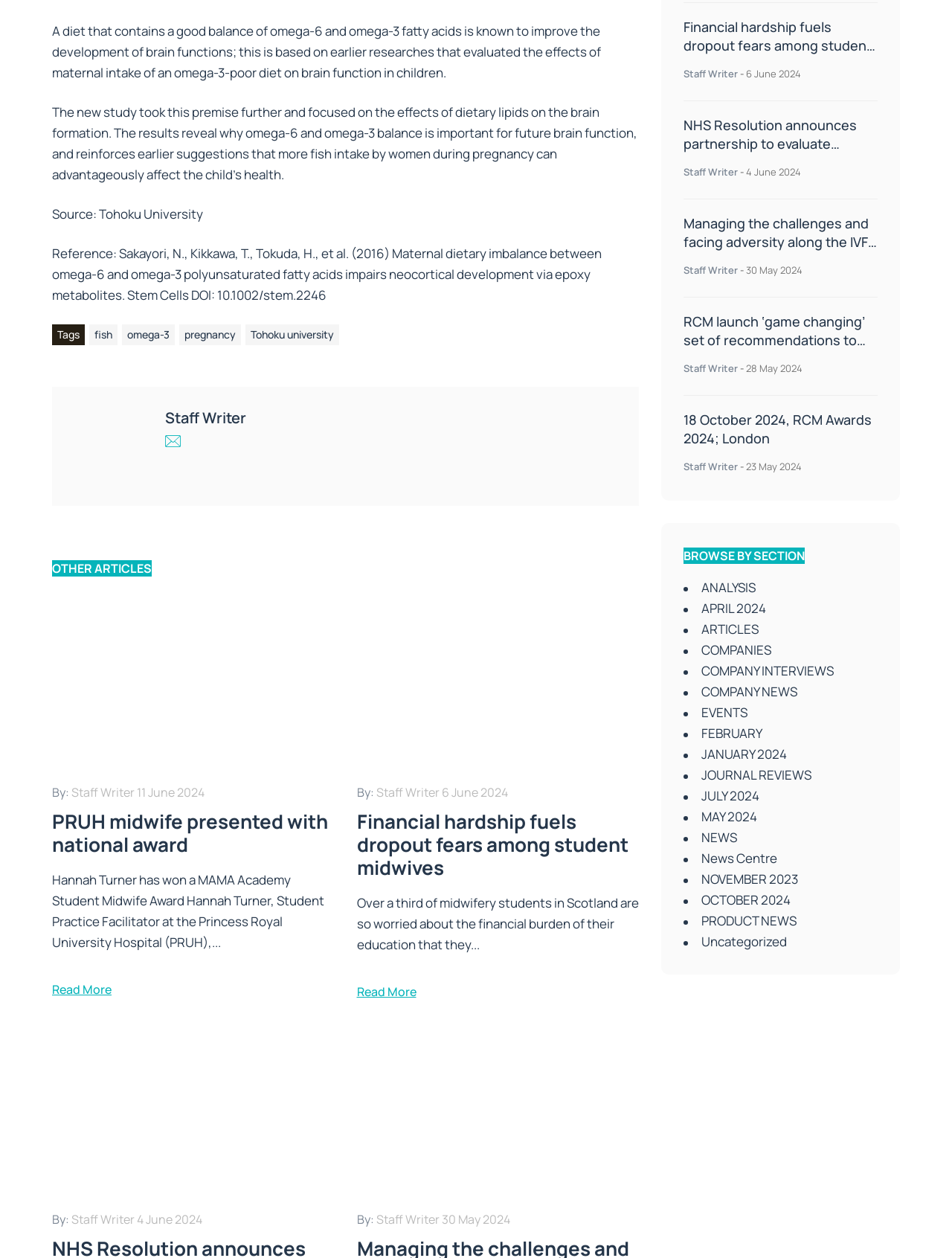Respond to the question below with a single word or phrase:
What is the topic of the article at the top of the page?

Omega-6 and omega-3 fatty acids